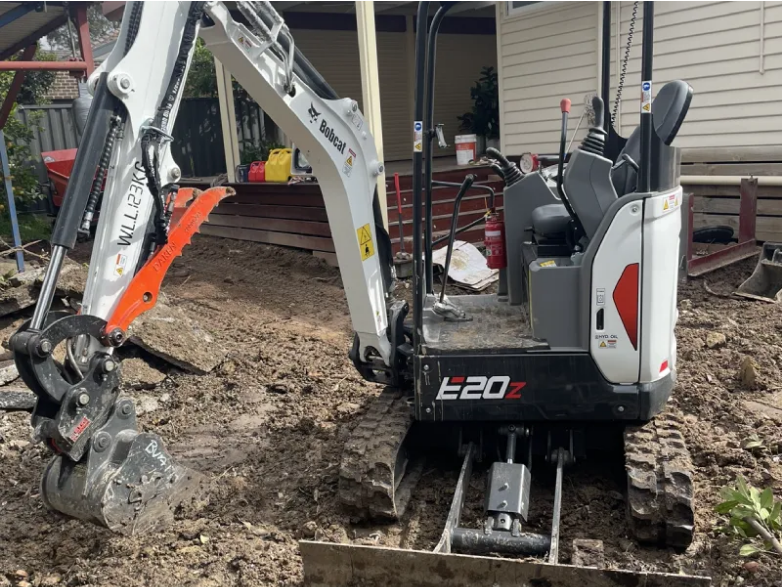Give a concise answer using one word or a phrase to the following question:
What type of projects are hinted at in the background?

Renovation or landscaping